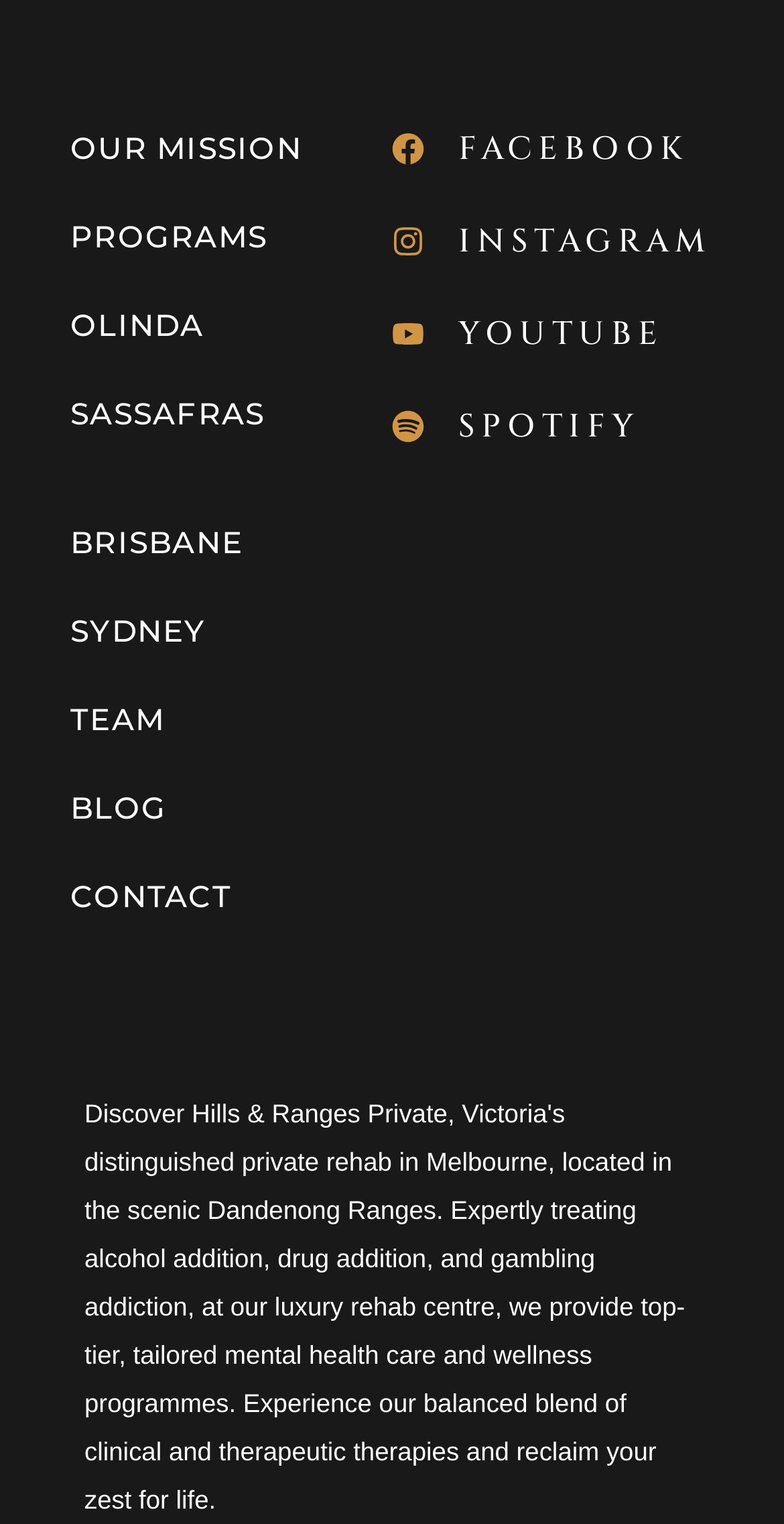Provide the bounding box coordinates for the area that should be clicked to complete the instruction: "Visit Facebook page".

[0.5, 0.082, 0.91, 0.114]